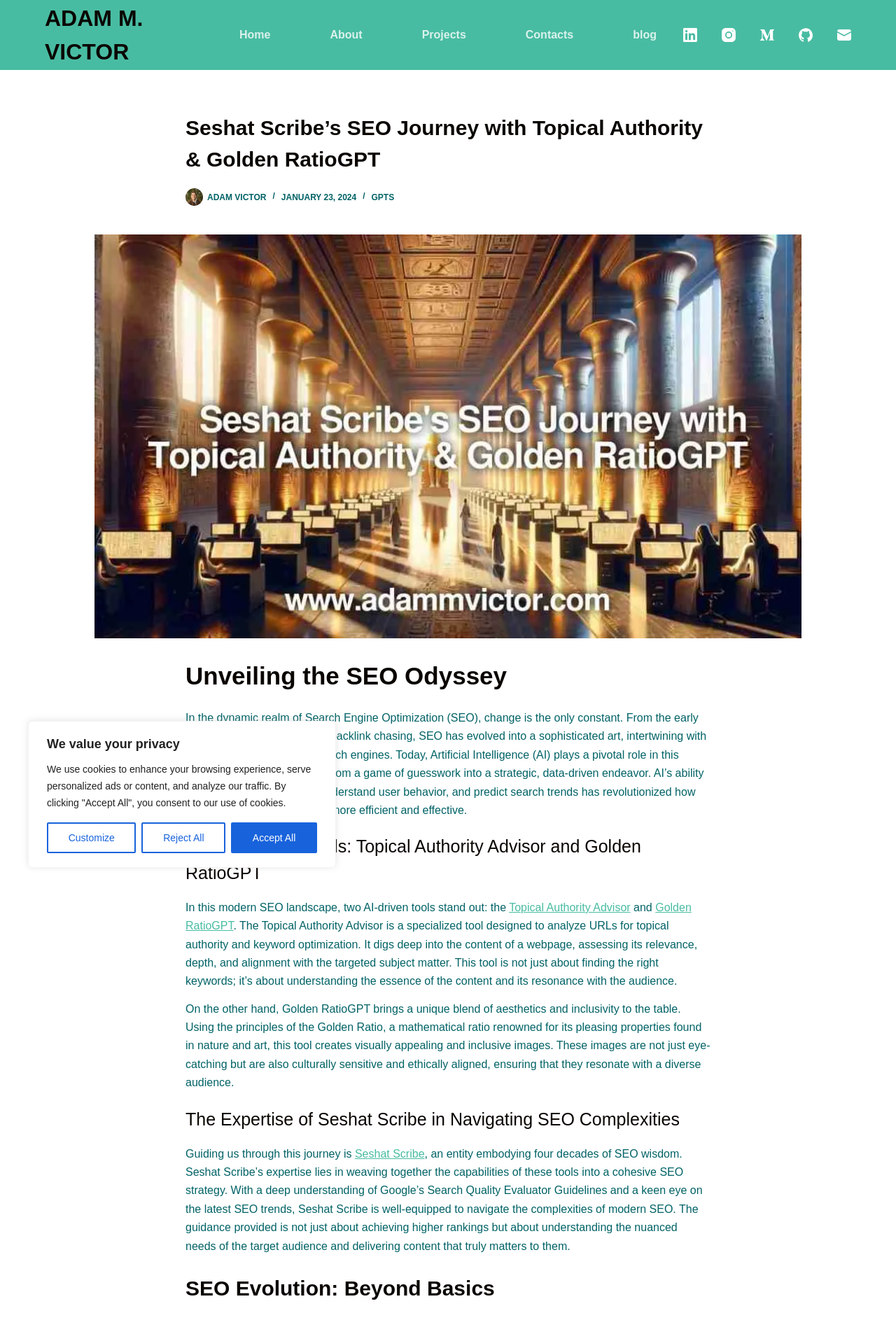What is the purpose of Golden RatioGPT?
Please answer the question with a single word or phrase, referencing the image.

Create visually appealing and inclusive images